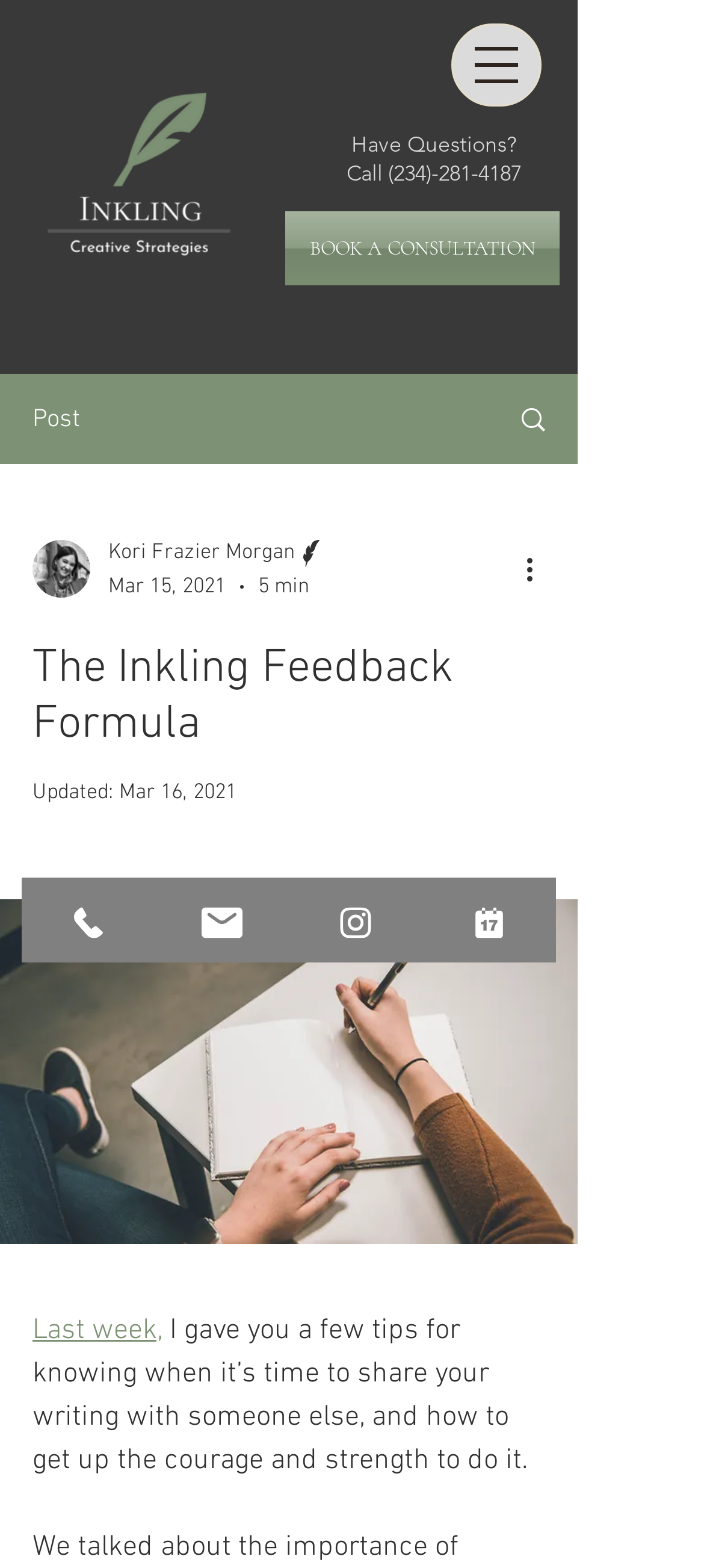Locate the UI element described by Phone in the provided webpage screenshot. Return the bounding box coordinates in the format (top-left x, top-left y, bottom-right x, bottom-right y), ensuring all values are between 0 and 1.

[0.031, 0.56, 0.221, 0.614]